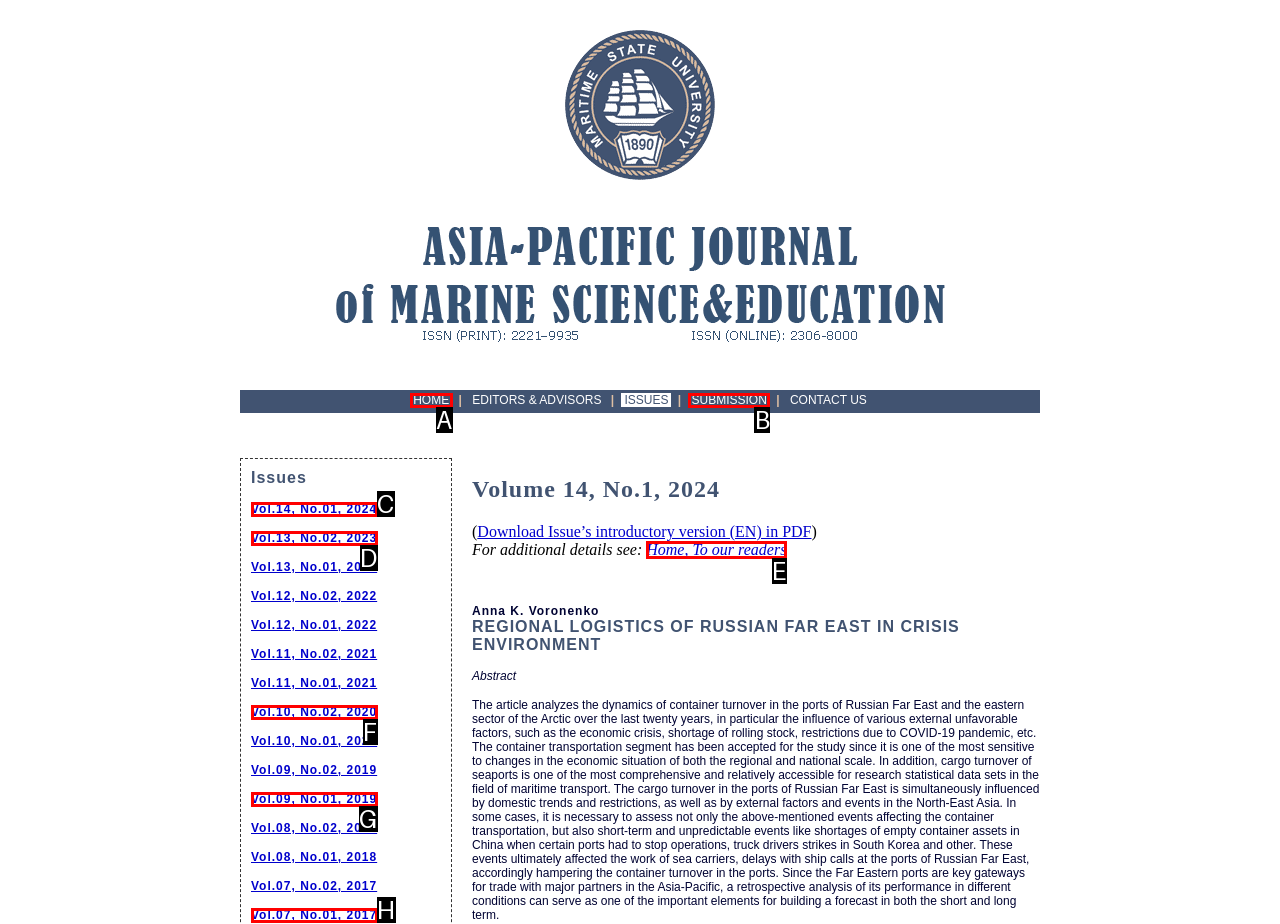With the provided description: vegas, select the most suitable HTML element. Respond with the letter of the selected option.

None